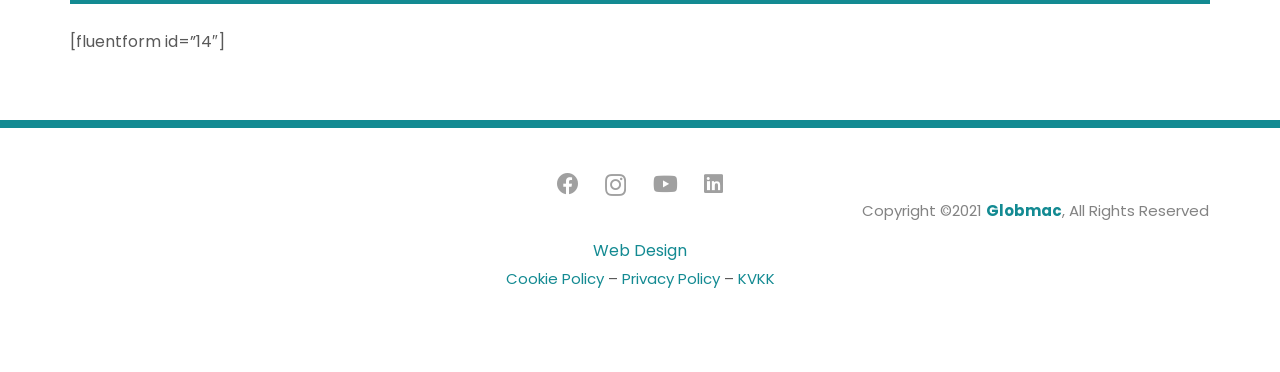Use a single word or phrase to answer the question: 
What is the year of copyright?

2021